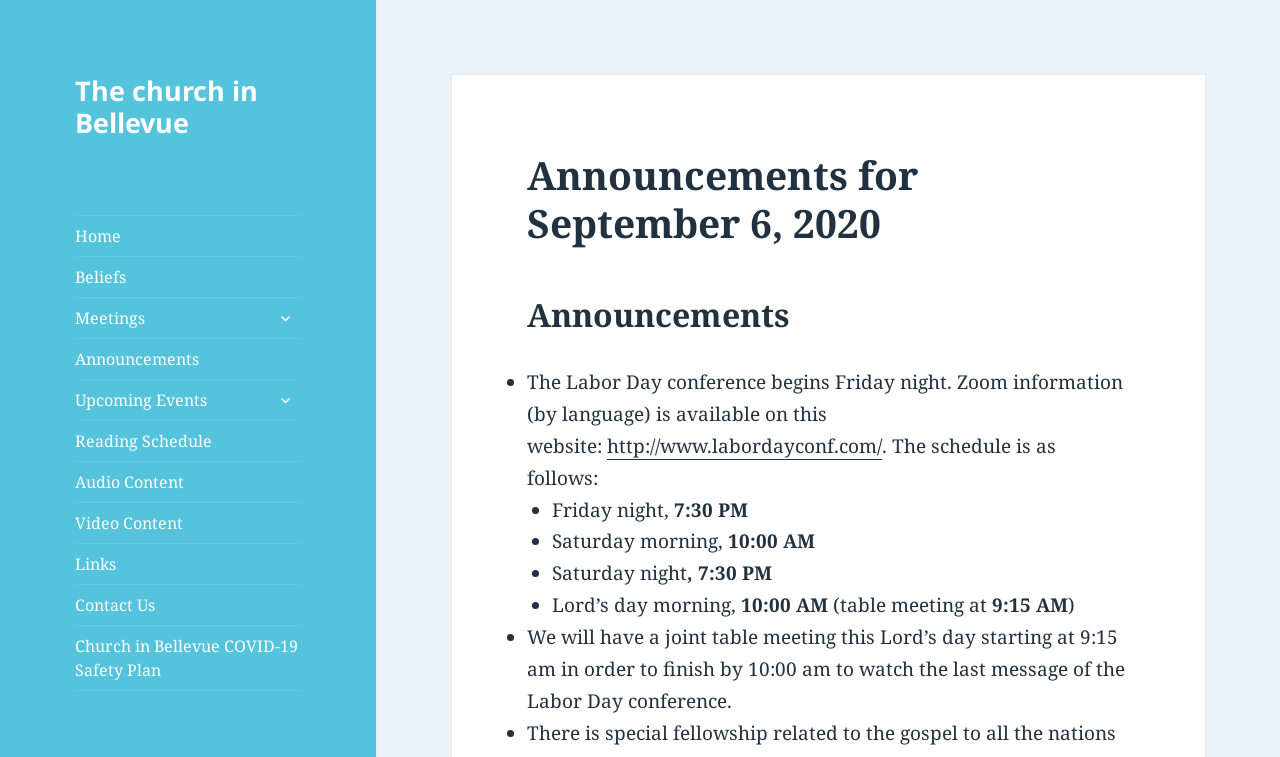Locate the bounding box for the described UI element: "expand child menu". Ensure the coordinates are four float numbers between 0 and 1, formatted as [left, top, right, bottom].

[0.21, 0.398, 0.235, 0.441]